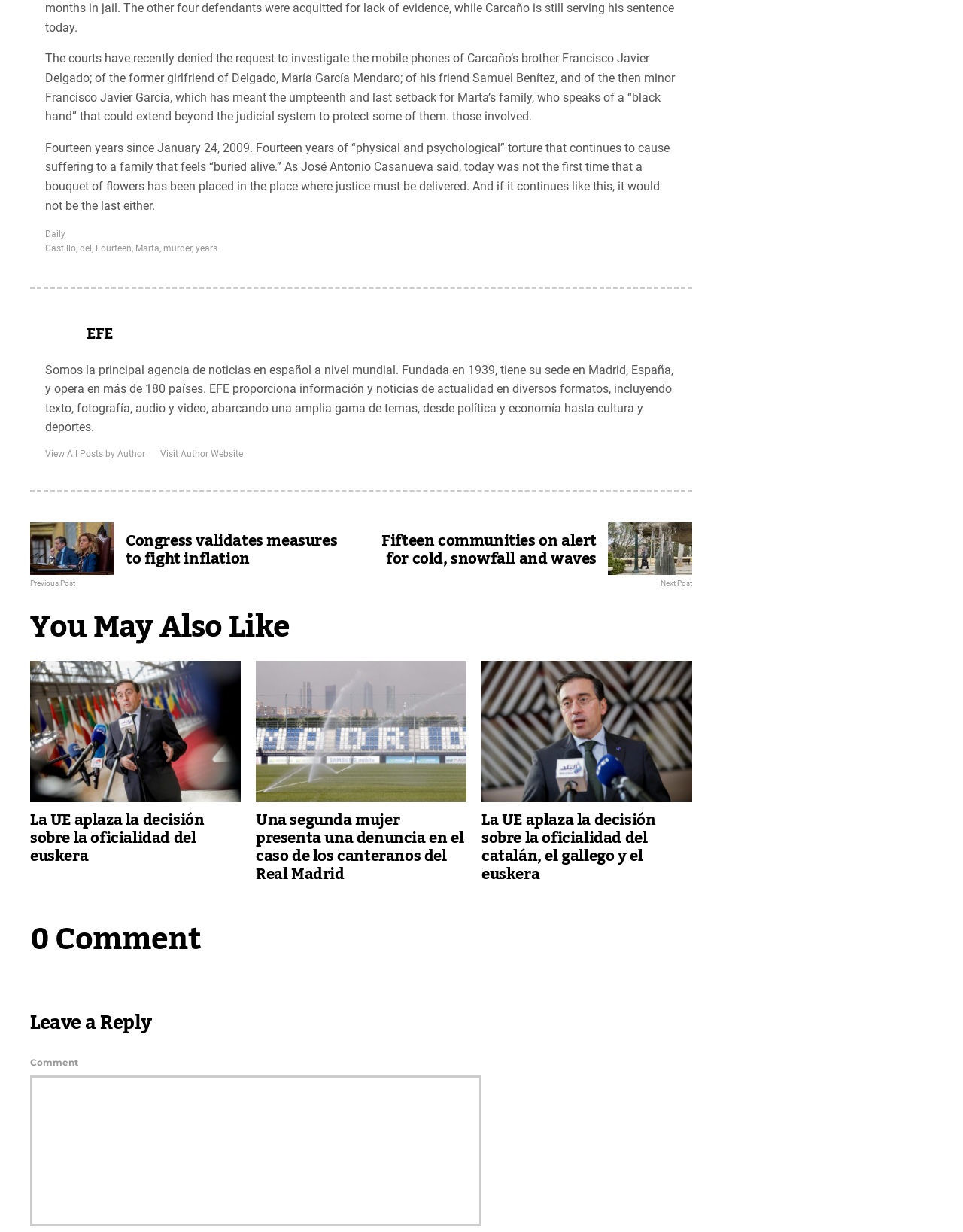Please respond to the question with a concise word or phrase:
What is the purpose of the textbox at the bottom of the webpage?

Leave a Reply